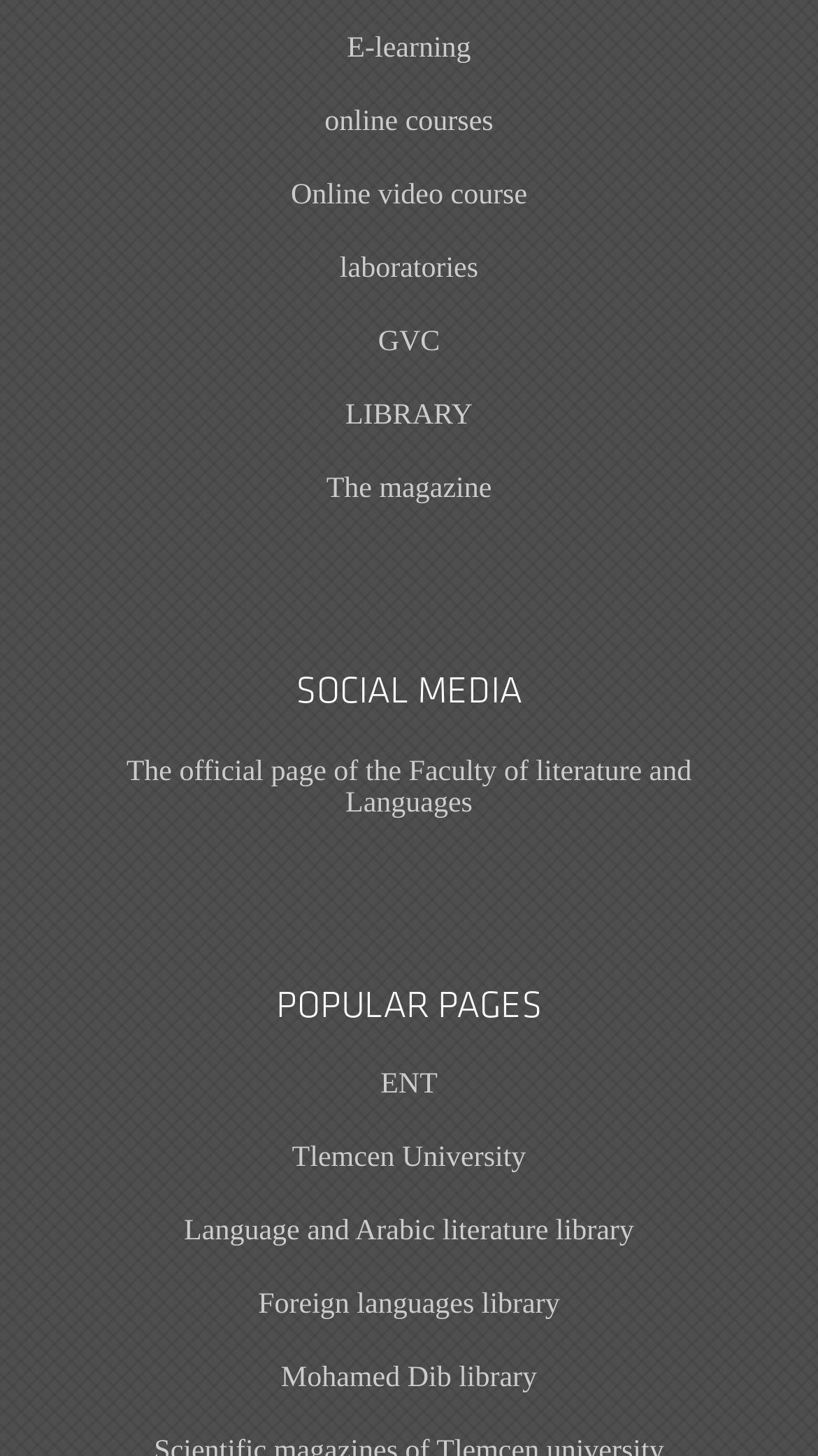How many headings are on the webpage? Based on the image, give a response in one word or a short phrase.

2